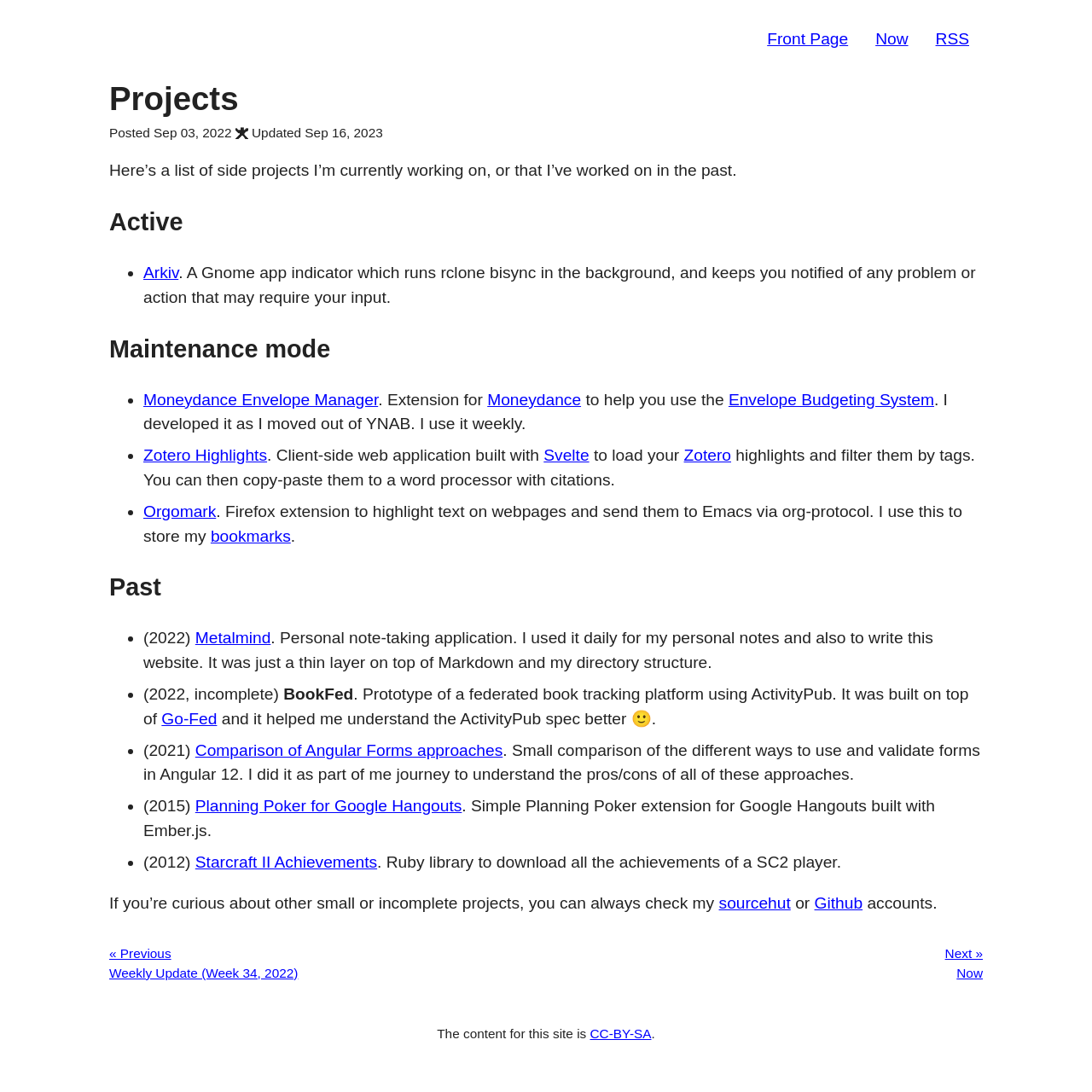Kindly provide the bounding box coordinates of the section you need to click on to fulfill the given instruction: "view Moneydance Envelope Manager project".

[0.131, 0.358, 0.346, 0.374]